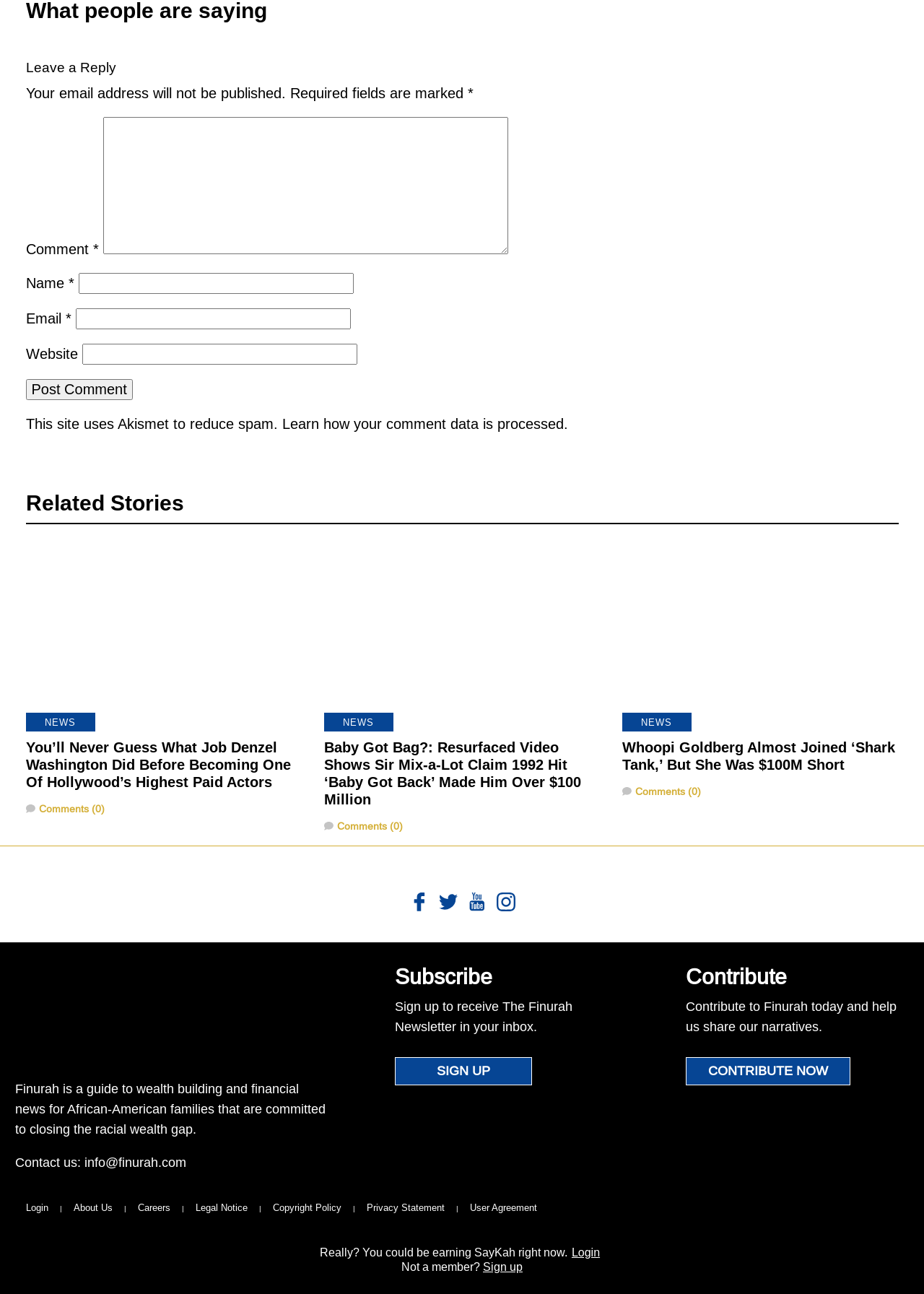How can users contribute to the website?
Based on the screenshot, answer the question with a single word or phrase.

Contribute now